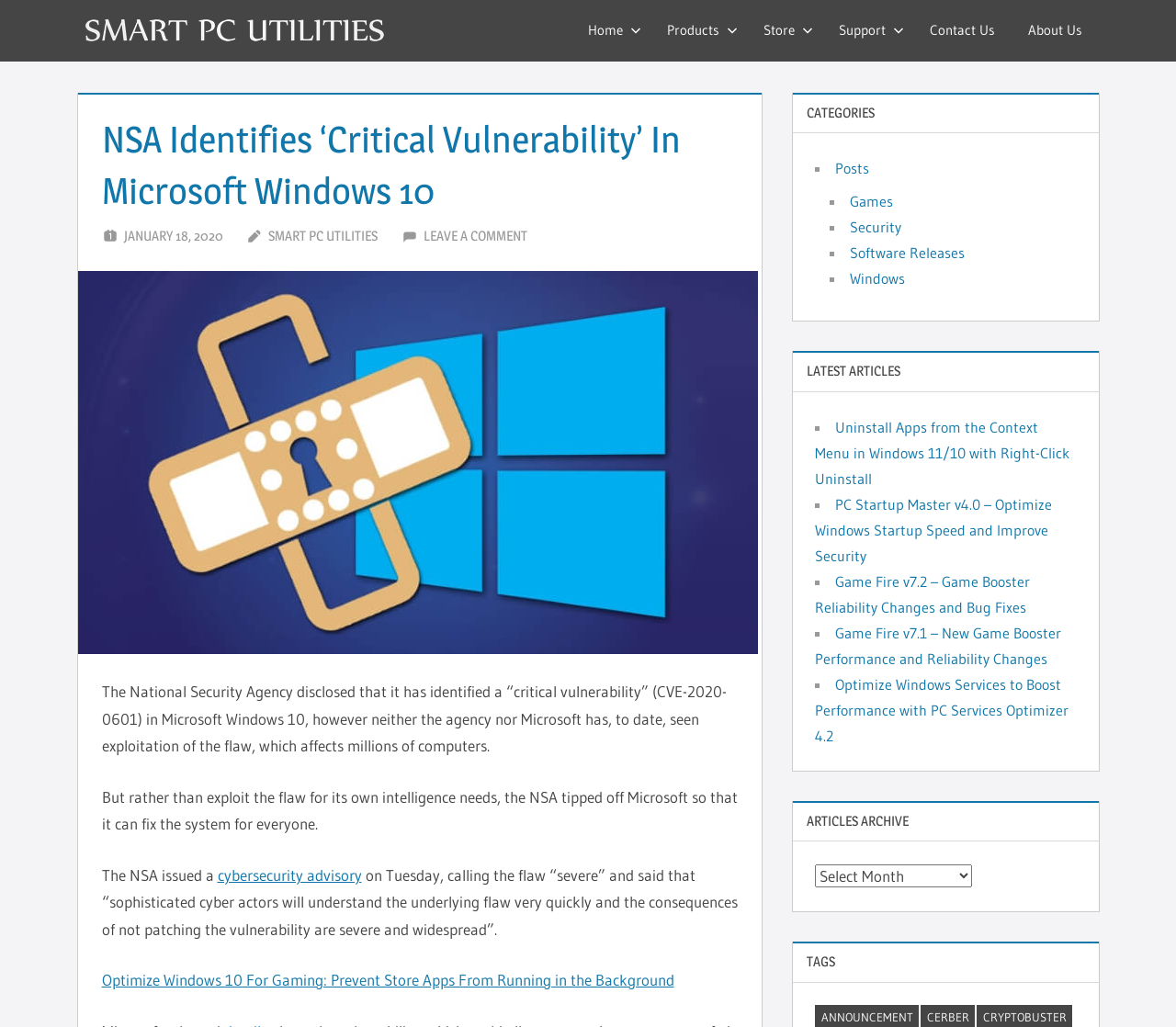Find the bounding box coordinates of the clickable element required to execute the following instruction: "Learn more about the cybersecurity advisory". Provide the coordinates as four float numbers between 0 and 1, i.e., [left, top, right, bottom].

[0.185, 0.842, 0.307, 0.861]